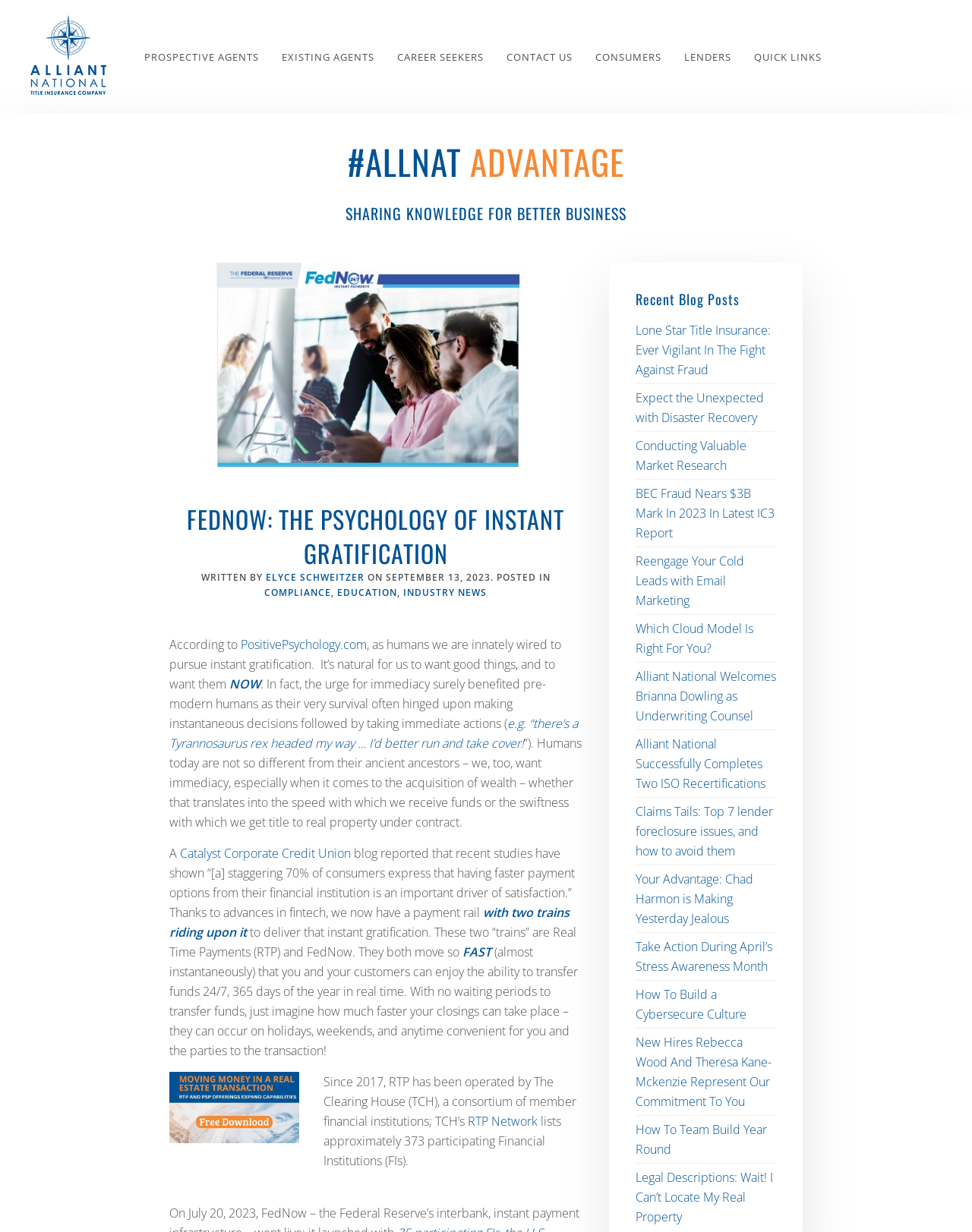Identify the bounding box coordinates of the clickable region necessary to fulfill the following instruction: "Click the 'PROSPECTIVE AGENTS' link". The bounding box coordinates should be four float numbers between 0 and 1, i.e., [left, top, right, bottom].

[0.148, 0.034, 0.266, 0.058]